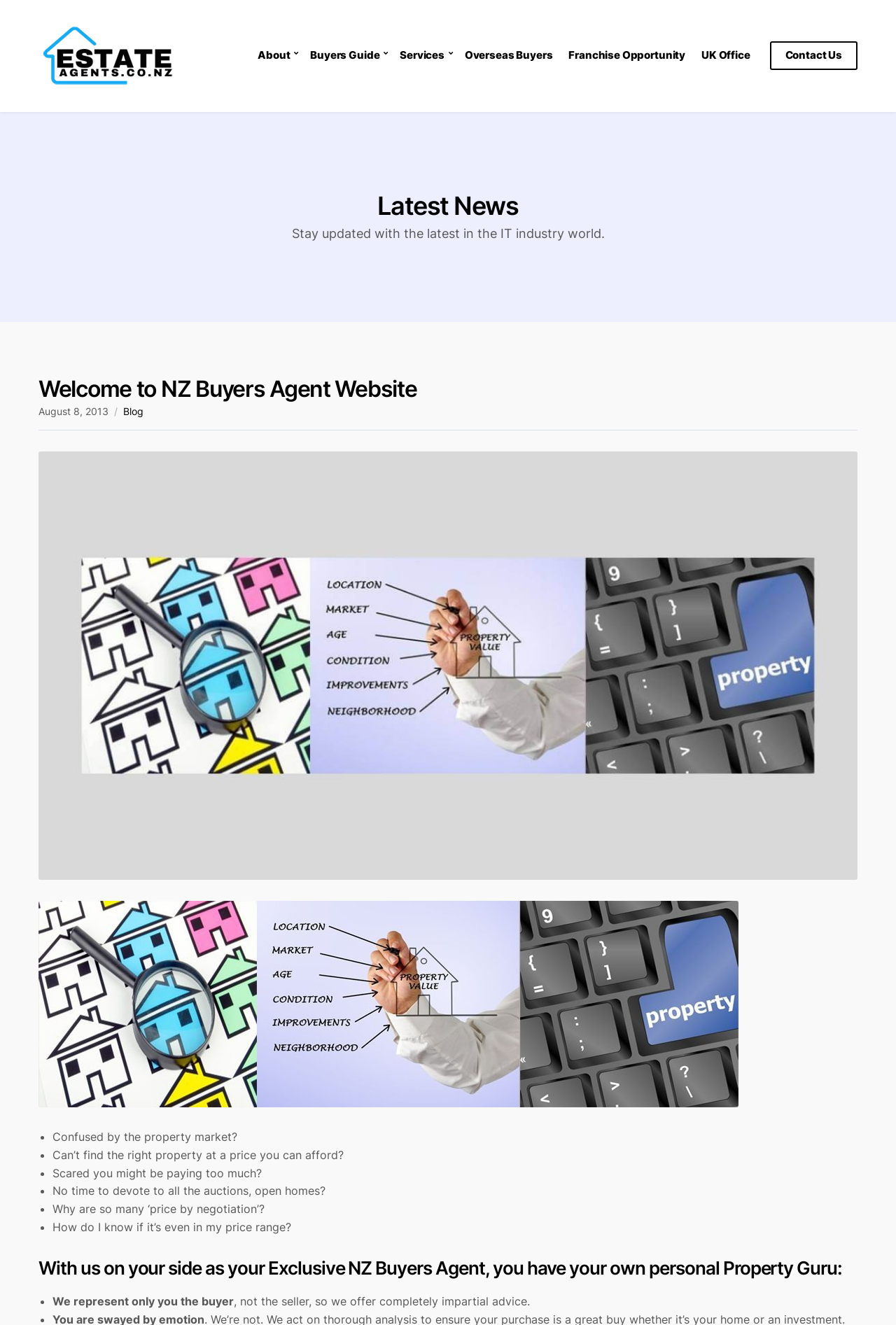Show the bounding box coordinates of the element that should be clicked to complete the task: "Click on the 'IT Blog' link".

None